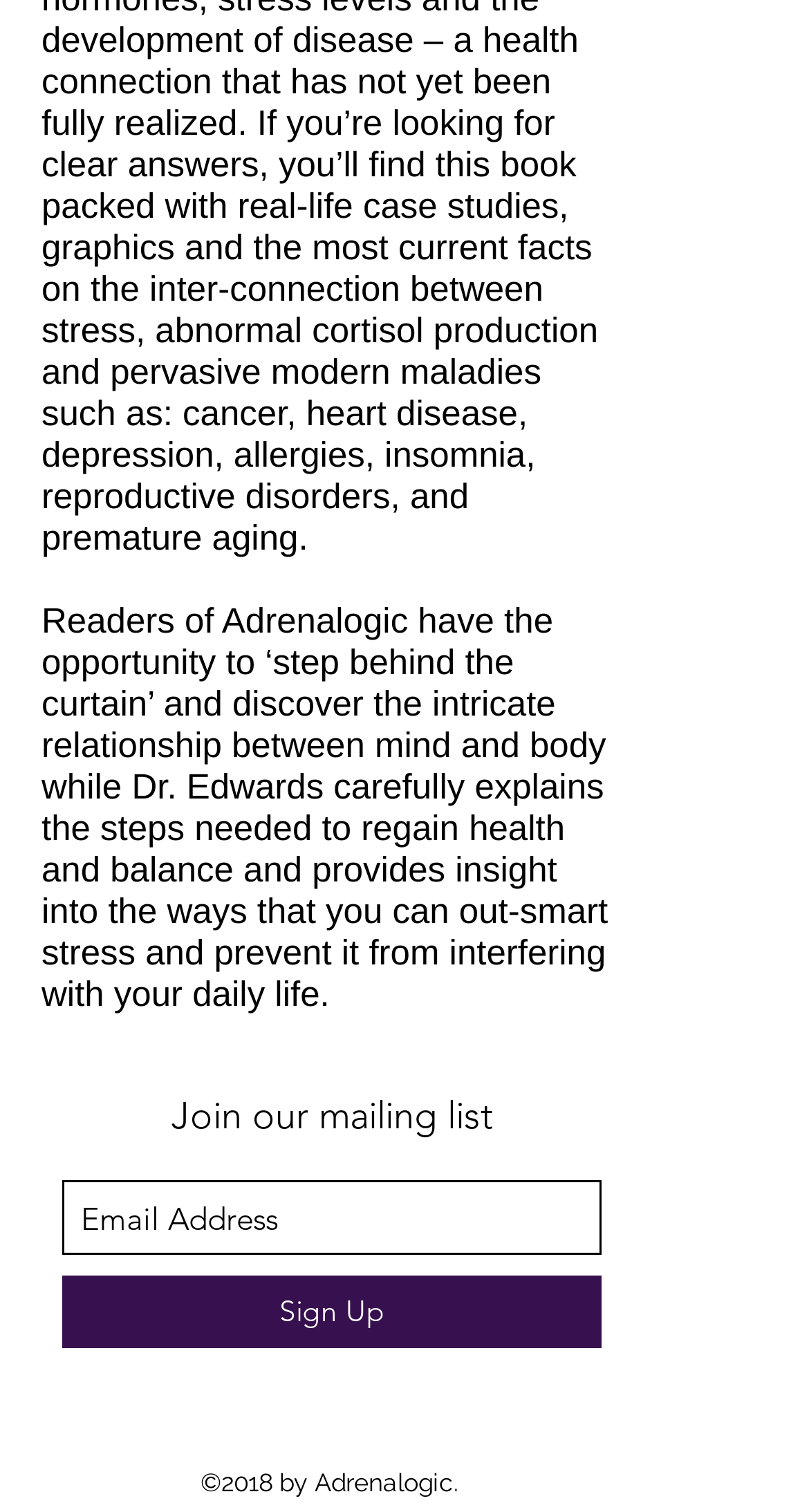Find the bounding box of the web element that fits this description: "aria-label="Email Address" name="email" placeholder="Email Address"".

[0.077, 0.781, 0.744, 0.83]